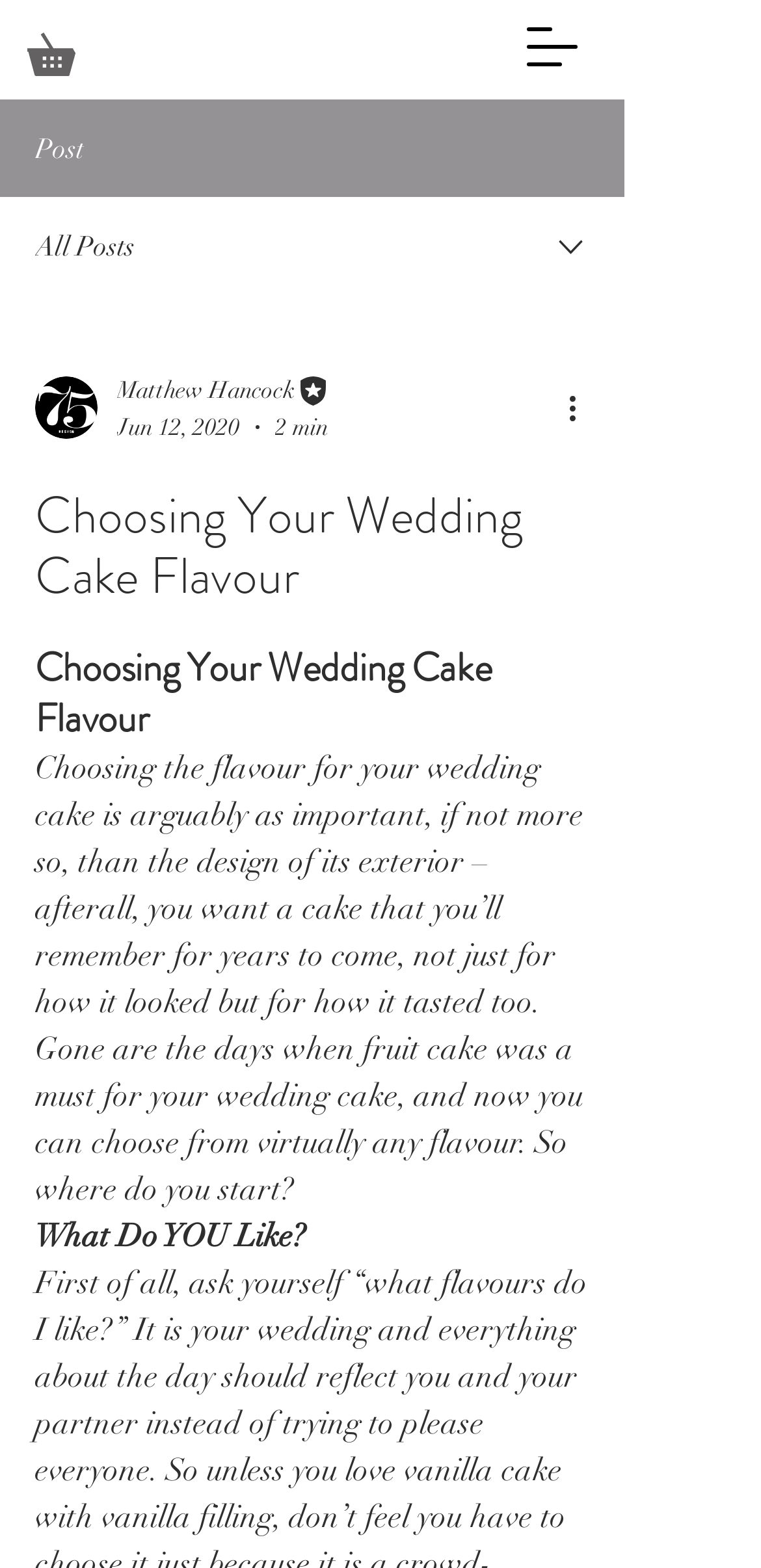Using the provided description aria-label="More actions", find the bounding box coordinates for the UI element. Provide the coordinates in (top-left x, top-left y, bottom-right x, bottom-right y) format, ensuring all values are between 0 and 1.

[0.738, 0.245, 0.8, 0.275]